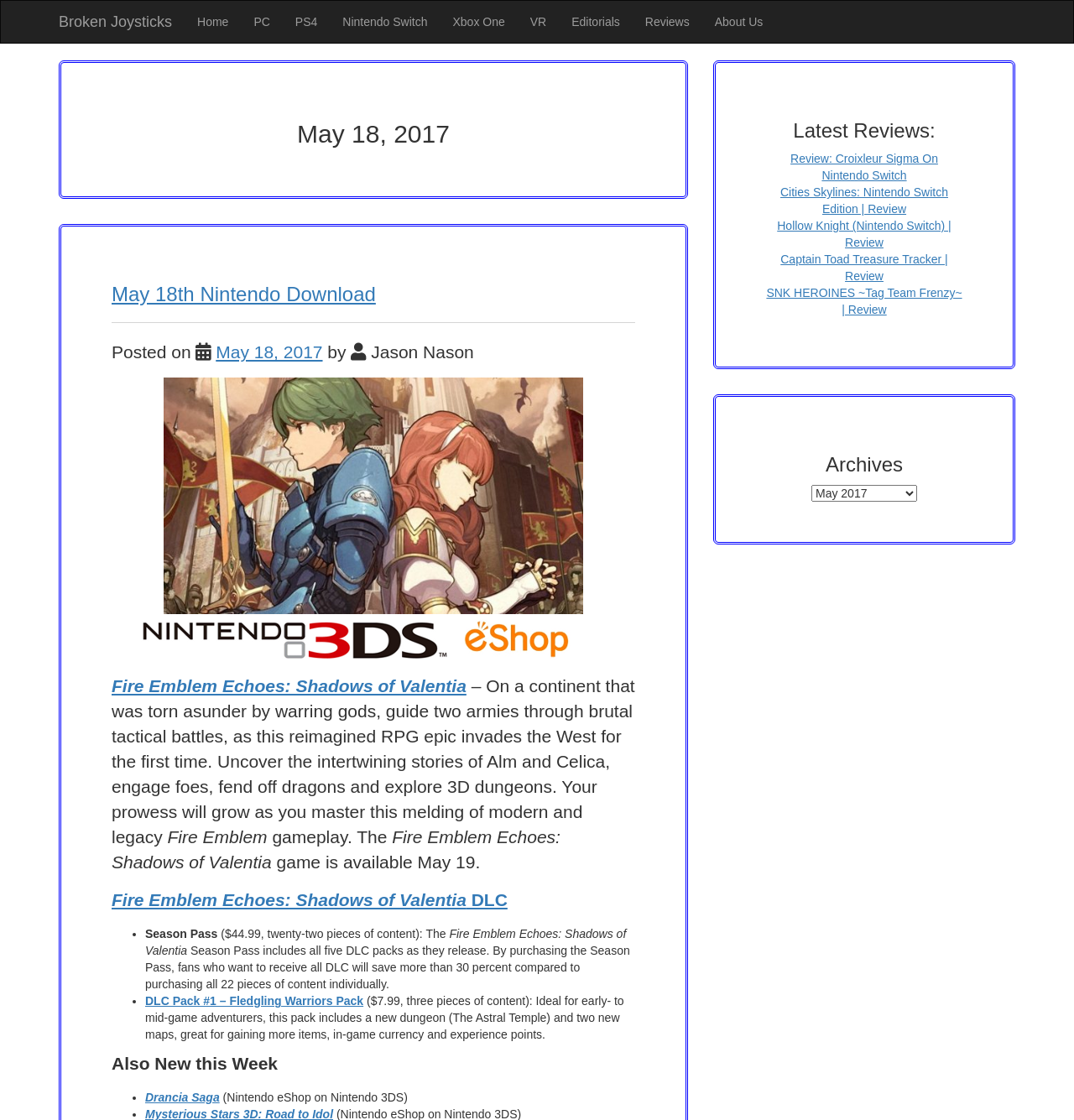Provide a brief response to the question below using a single word or phrase: 
How many links are in the main navigation menu?

7